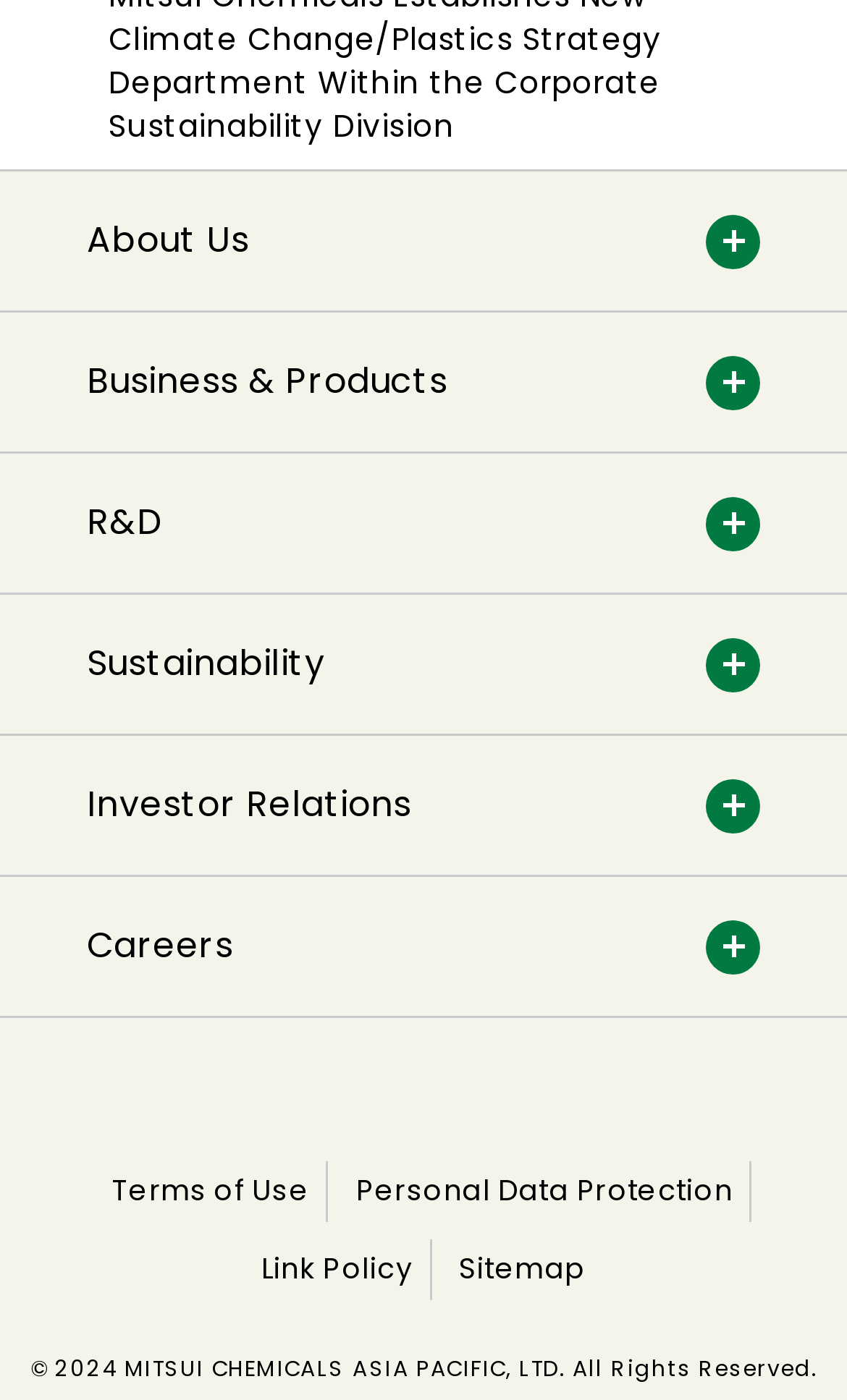Return the bounding box coordinates of the UI element that corresponds to this description: "Terms of Use". The coordinates must be given as four float numbers in the range of 0 and 1, [left, top, right, bottom].

[0.112, 0.83, 0.386, 0.873]